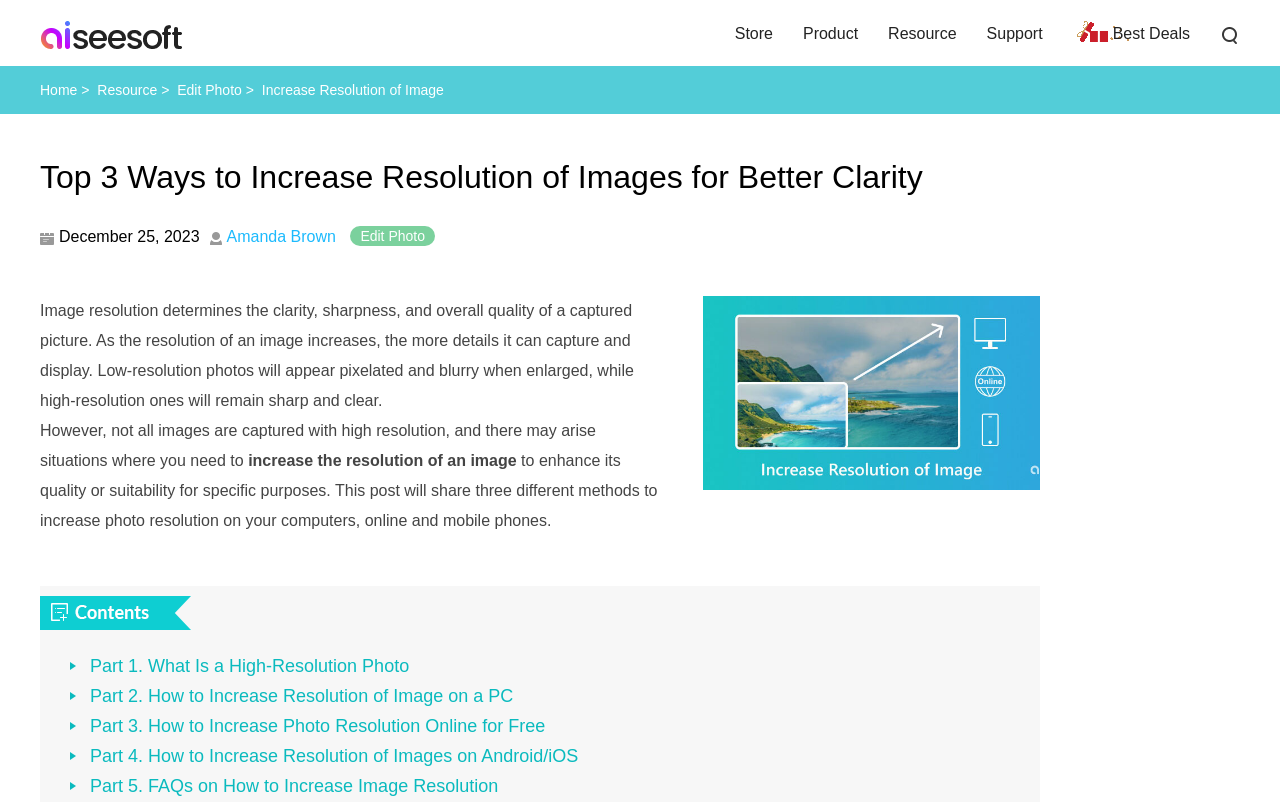Pinpoint the bounding box coordinates of the element to be clicked to execute the instruction: "Check the FAQs on How to Increase Image Resolution".

[0.07, 0.968, 0.389, 0.993]